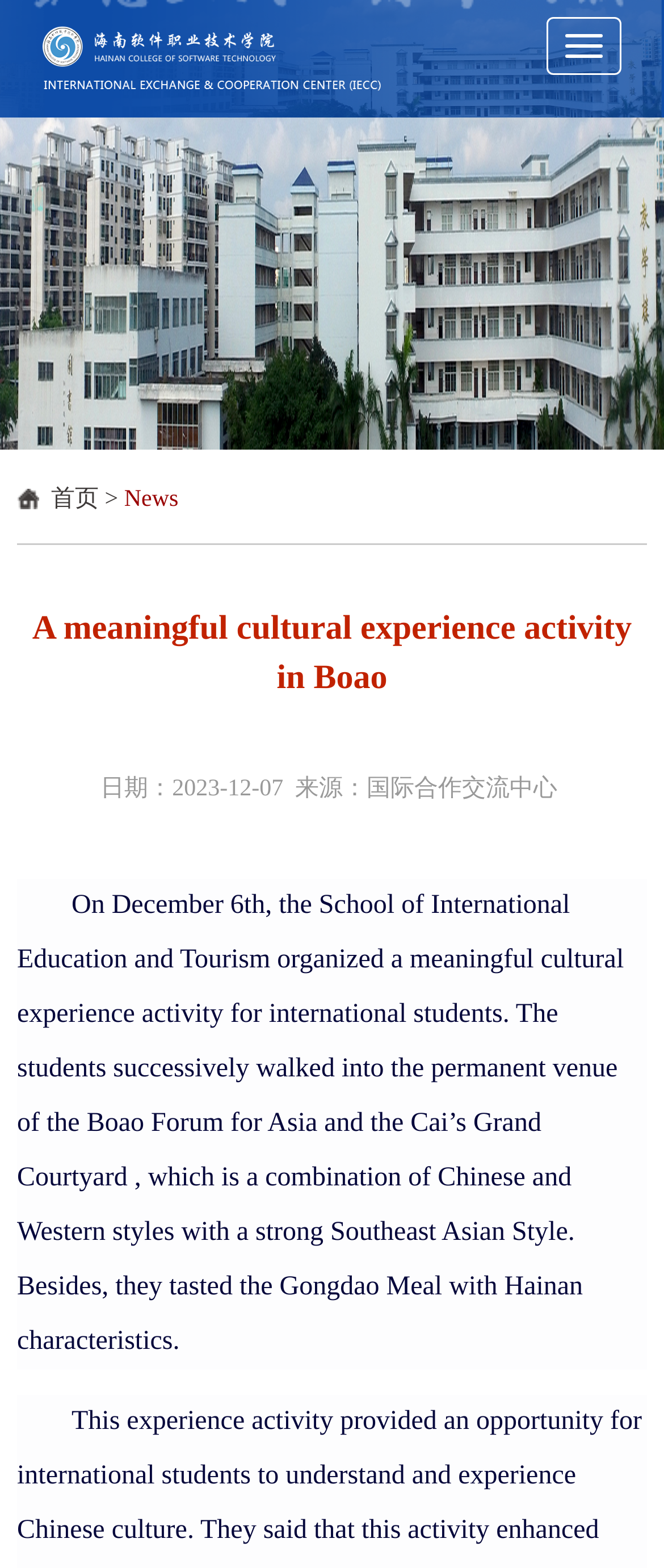What is the style of the courtyard that the students visited?
Based on the image, please offer an in-depth response to the question.

I found the style of the courtyard by reading the text 'which is a combination of Chinese and Western styles with a strong Southeast Asian style' which is located in the main content of the webpage.